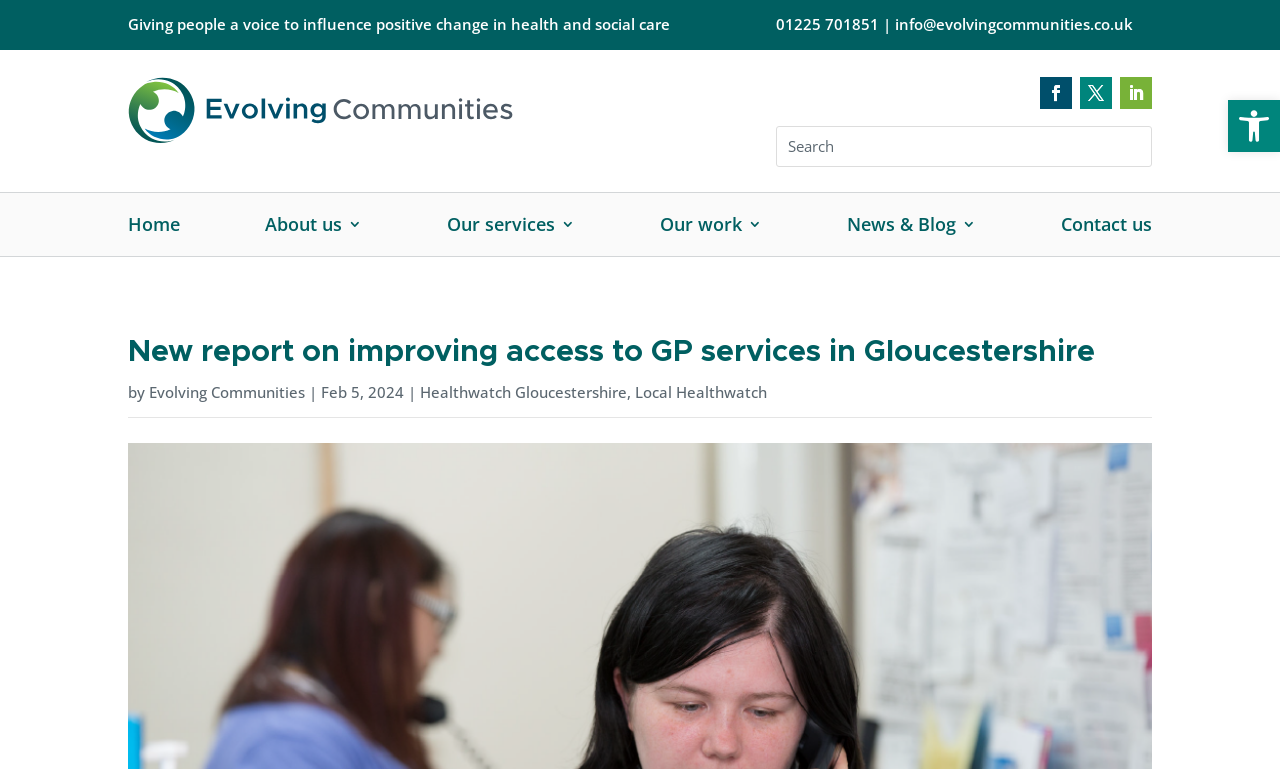Find the bounding box coordinates of the element's region that should be clicked in order to follow the given instruction: "Read more about The End drama". The coordinates should consist of four float numbers between 0 and 1, i.e., [left, top, right, bottom].

None